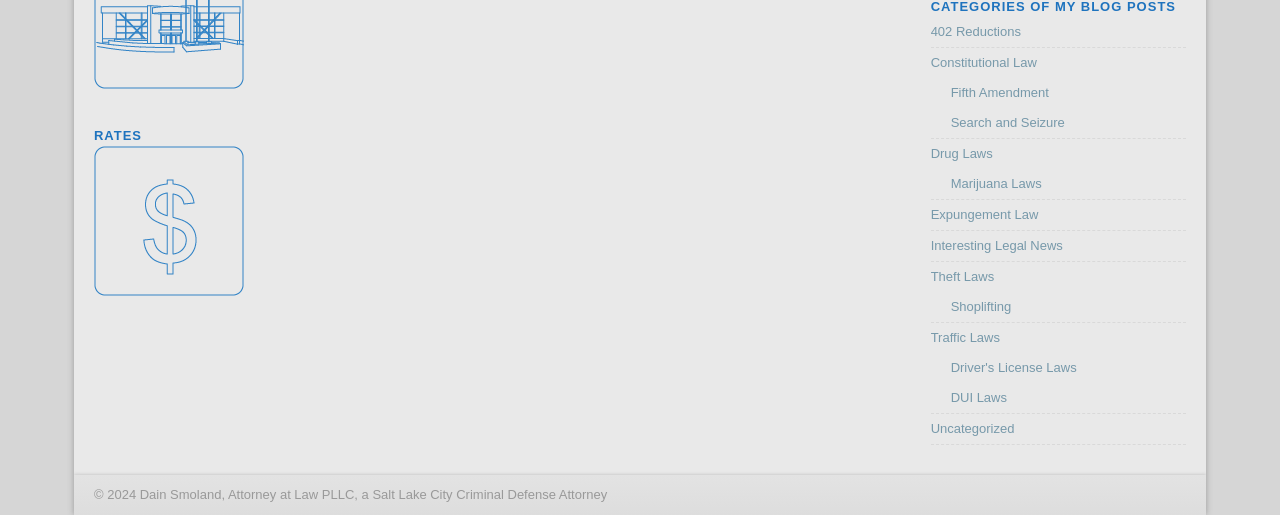Identify the bounding box coordinates for the UI element described as follows: "Driver's License Laws". Ensure the coordinates are four float numbers between 0 and 1, formatted as [left, top, right, bottom].

[0.743, 0.698, 0.841, 0.727]